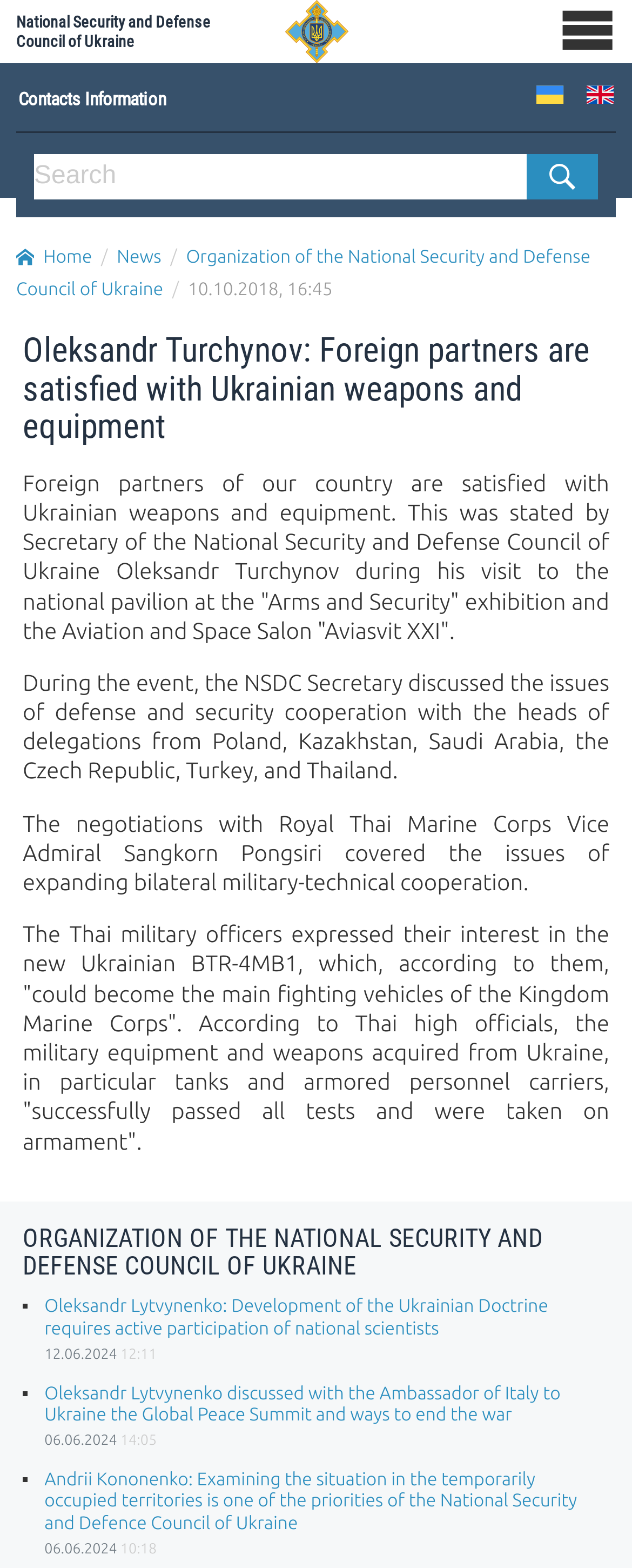Please determine the bounding box coordinates for the element that should be clicked to follow these instructions: "Click the 'ABOUT NSDC' link".

[0.026, 0.084, 0.974, 0.115]